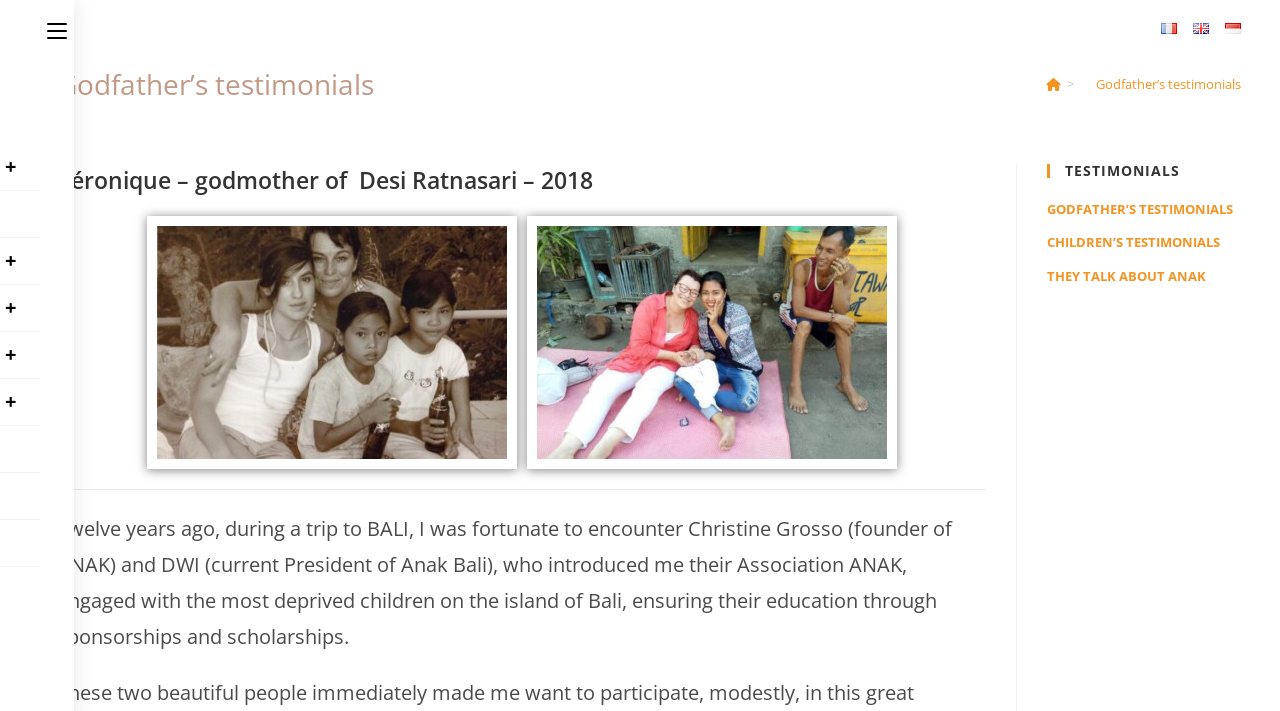How many figures are present on the webpage?
Look at the image and answer the question with a single word or phrase.

2